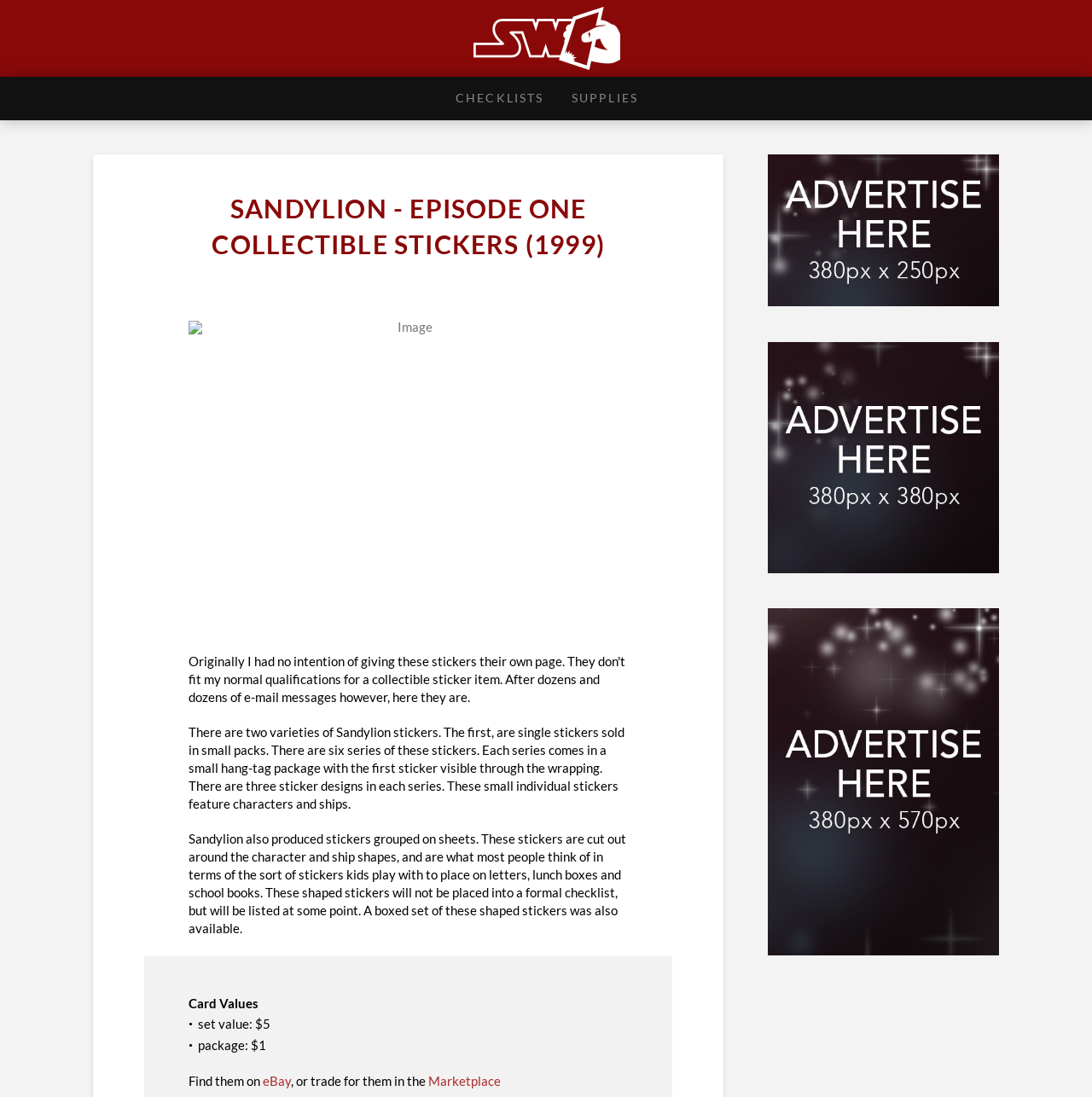What is the set value of the stickers?
Utilize the image to construct a detailed and well-explained answer.

The webpage lists the set value of the stickers as $5, and the package value as $1.